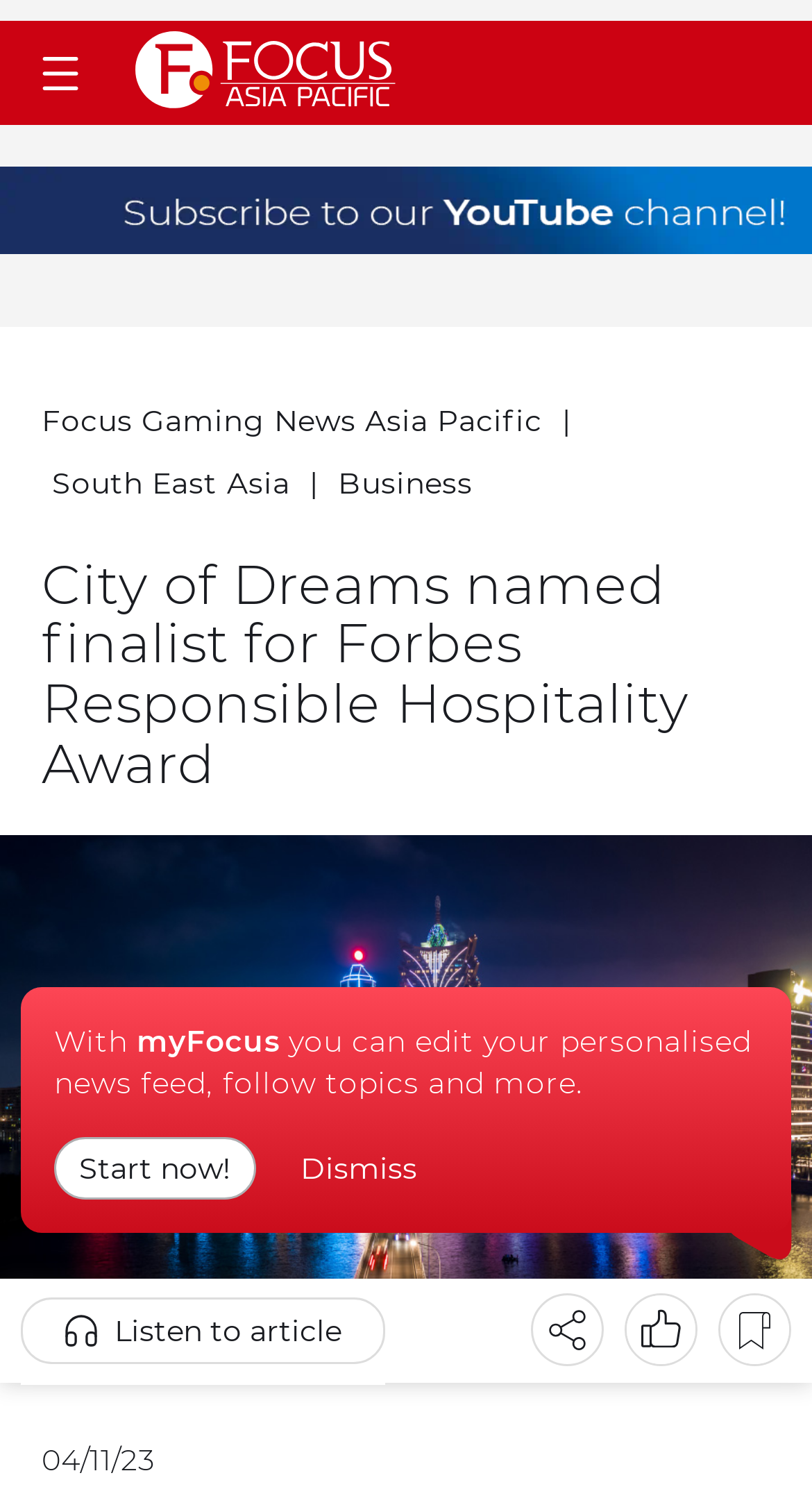Identify the bounding box coordinates for the element you need to click to achieve the following task: "Open share modal". Provide the bounding box coordinates as four float numbers between 0 and 1, in the form [left, top, right, bottom].

[0.654, 0.859, 0.744, 0.908]